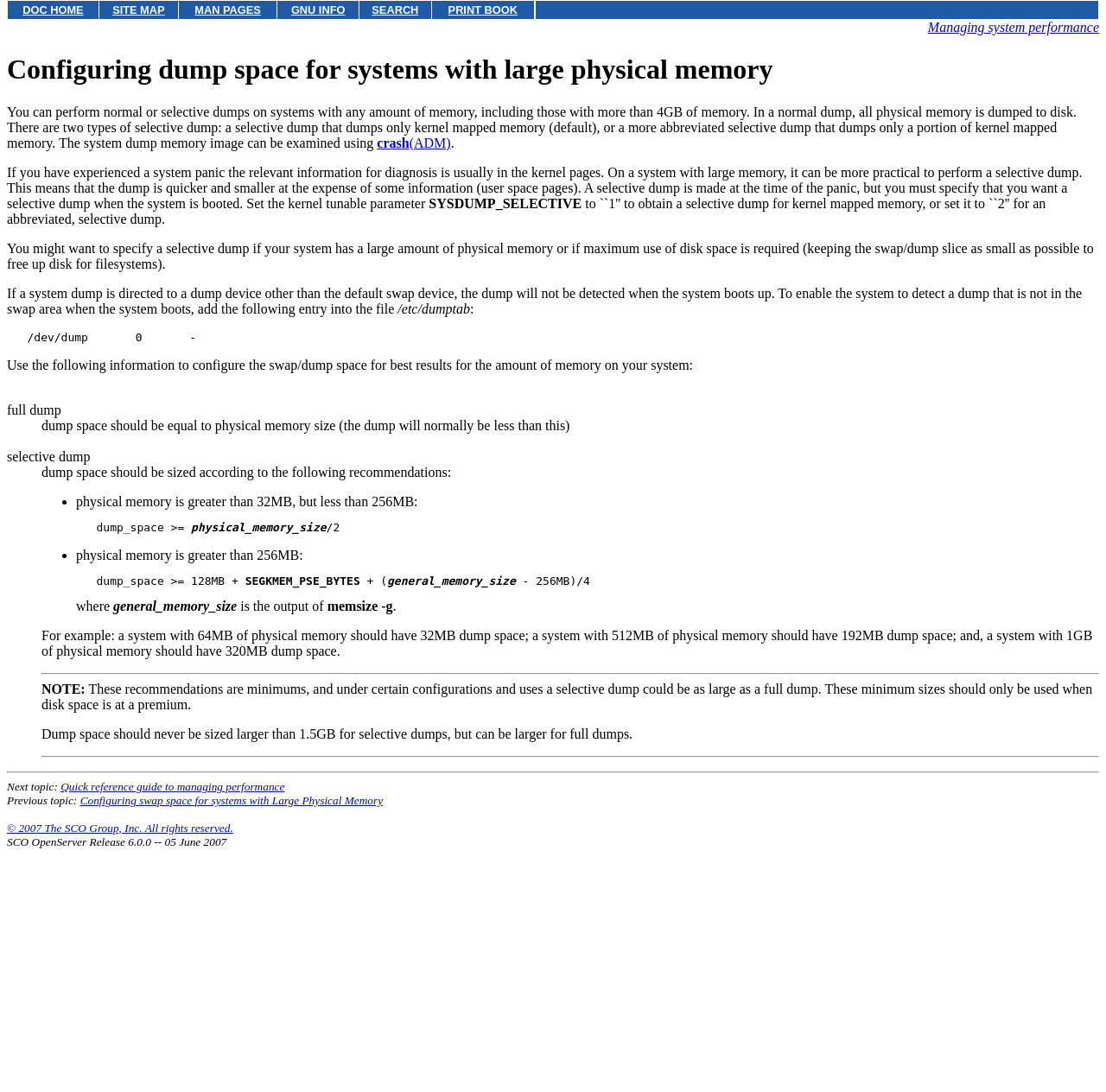Identify the bounding box coordinates for the region to click in order to carry out this instruction: "click on DOC HOME". Provide the coordinates using four float numbers between 0 and 1, formatted as [left, top, right, bottom].

[0.007, 0.001, 0.089, 0.017]